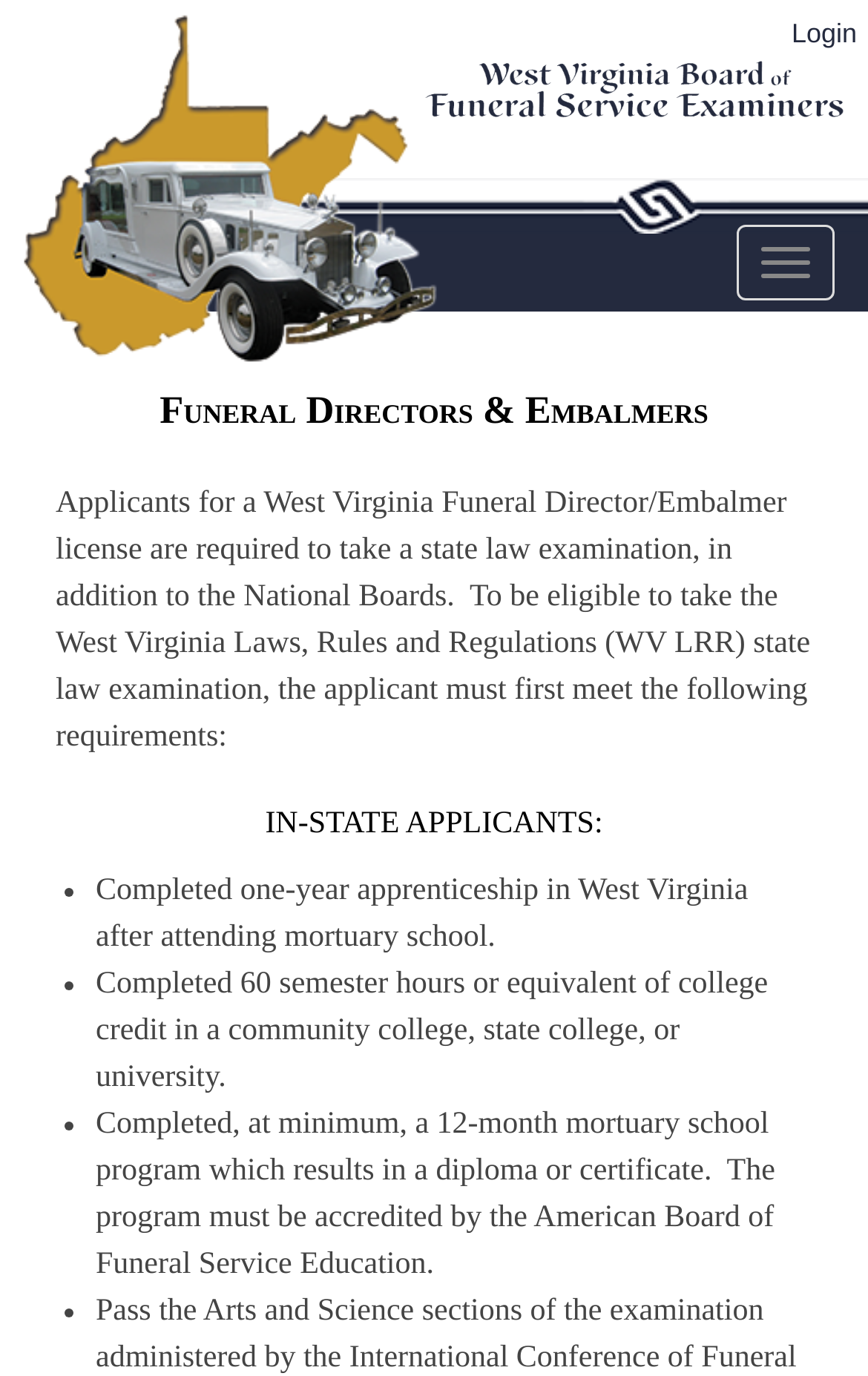Determine the primary headline of the webpage.

Funeral Directors & Embalmers